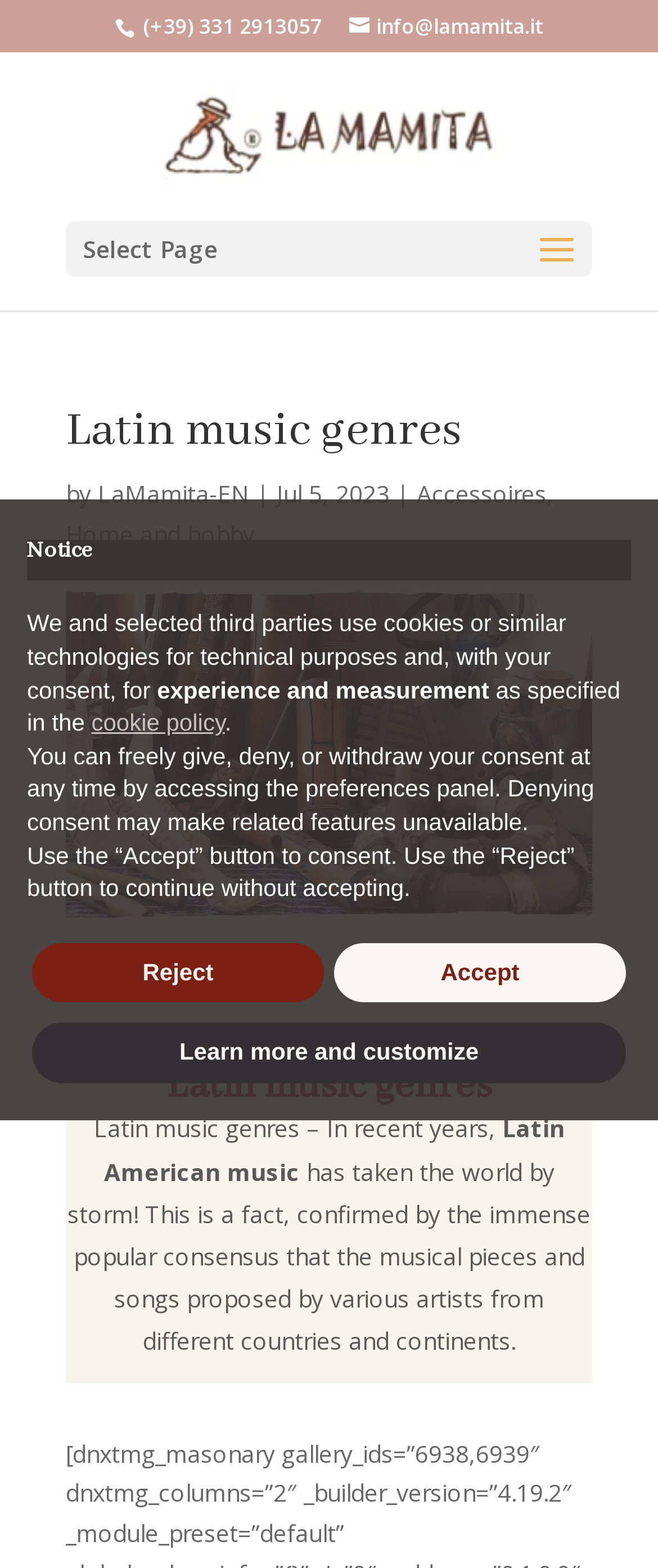How many categories are listed below the main heading?
Look at the image and answer with only one word or phrase.

3